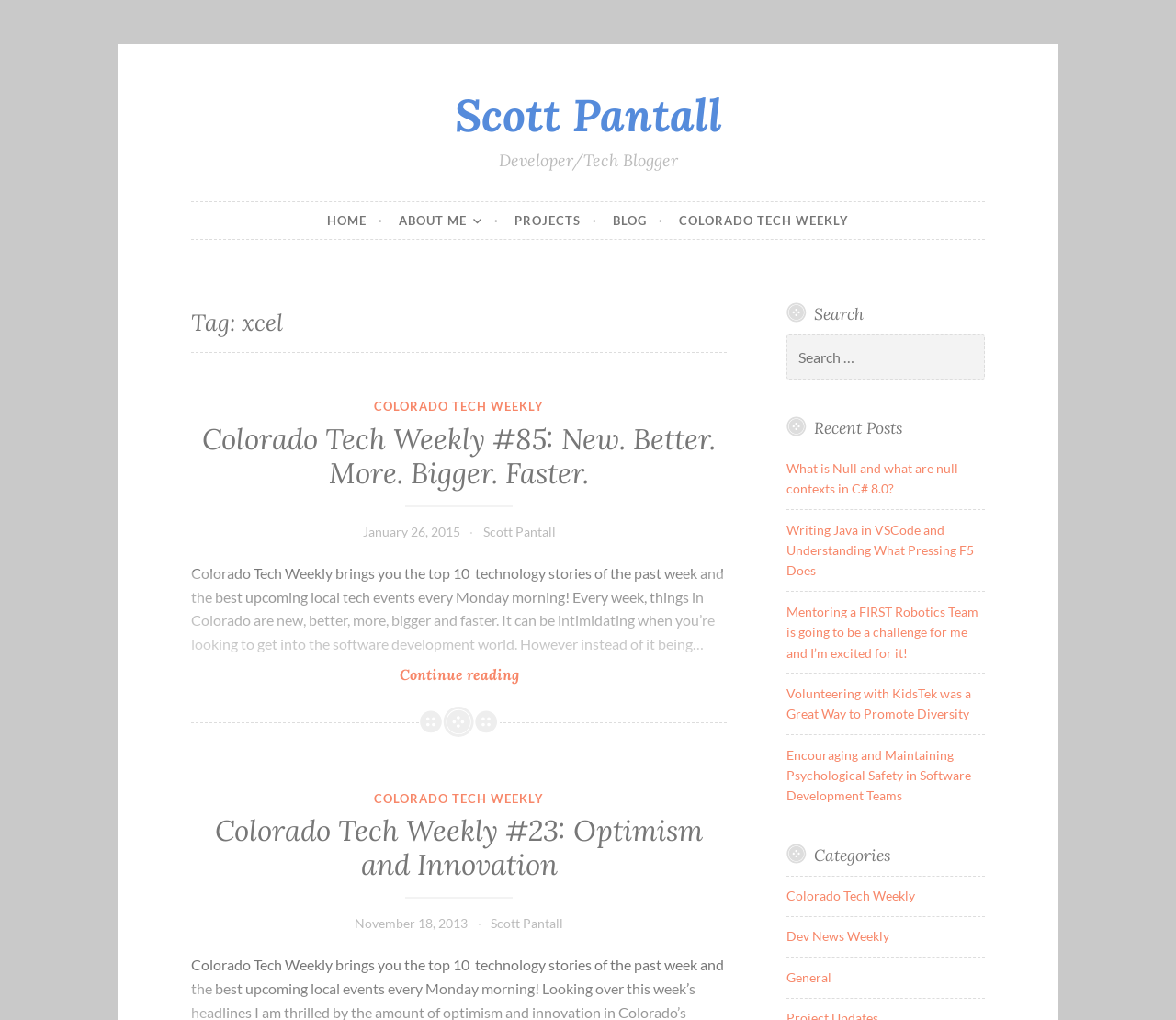Given the webpage screenshot and the description, determine the bounding box coordinates (top-left x, top-left y, bottom-right x, bottom-right y) that define the location of the UI element matching this description: Colorado Tech Weekly

[0.669, 0.87, 0.778, 0.886]